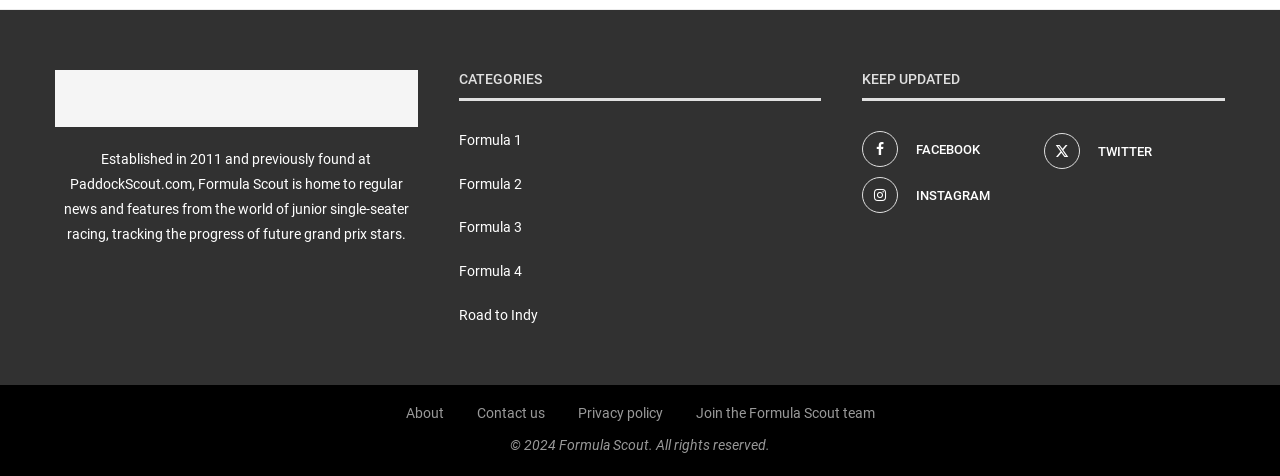Locate the UI element described as follows: "Formula 2". Return the bounding box coordinates as four float numbers between 0 and 1 in the order [left, top, right, bottom].

[0.358, 0.369, 0.408, 0.403]